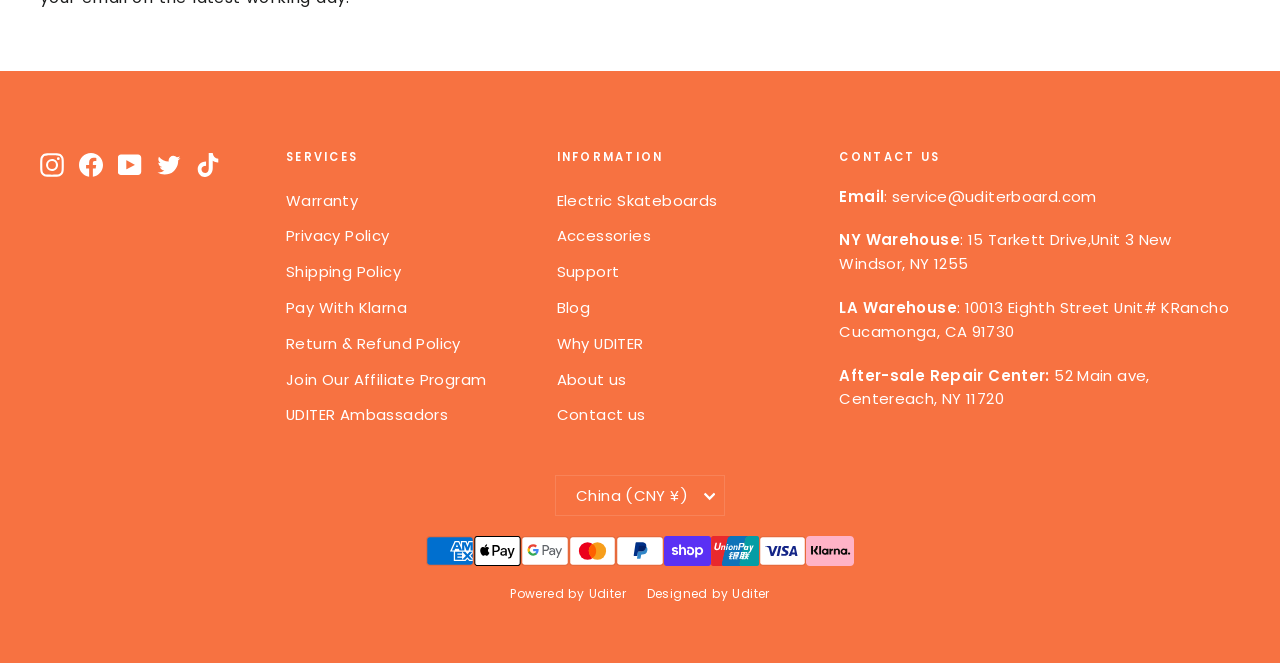Locate the bounding box coordinates of the clickable area needed to fulfill the instruction: "Select China (CNY ¥) as currency".

[0.434, 0.717, 0.566, 0.778]